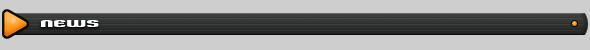Provide a comprehensive description of the image.

The image features a sleek navigation bar prominently labeled "news" in bold white text, set against a dark gray background. To the left of the text, there is a distinct orange arrow pointing to the right, indicating forward movement or progression. This design element not only enhances the aesthetic appeal of the navigation interface but also invites users to explore the latest updates and information available in the designated news section. The overall look is modern and user-friendly, catering to an audience interested in the latest insights and happenings within the Mac gaming community.